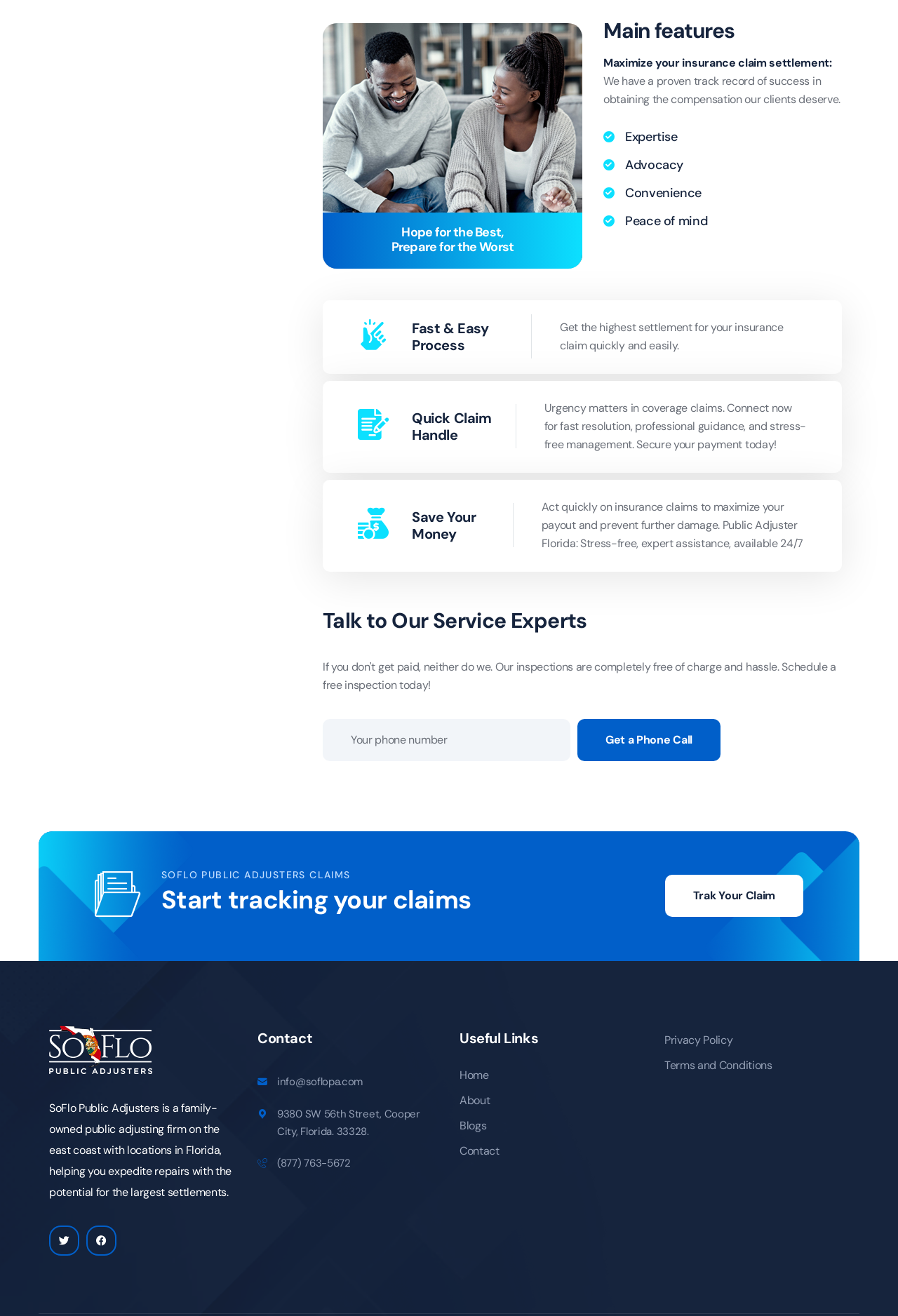Please find the bounding box coordinates of the element that you should click to achieve the following instruction: "Trak Your Claim". The coordinates should be presented as four float numbers between 0 and 1: [left, top, right, bottom].

[0.74, 0.665, 0.895, 0.697]